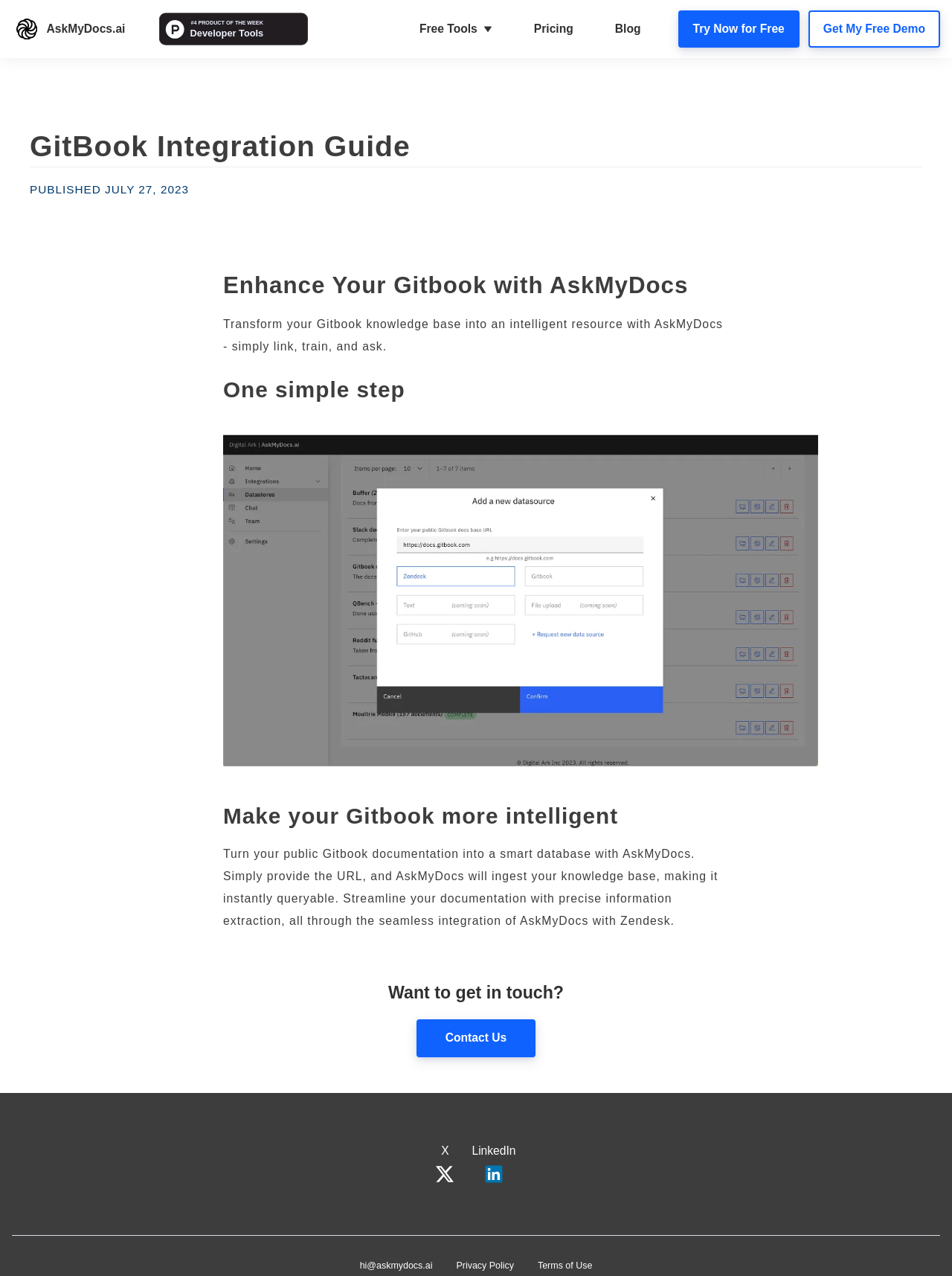How many steps are required to make a GitBook more intelligent?
Please answer the question with a detailed response using the information from the screenshot.

According to the webpage, there is 'One simple step' to make a GitBook more intelligent, which involves linking and training the GitBook with AskMyDocs.ai.